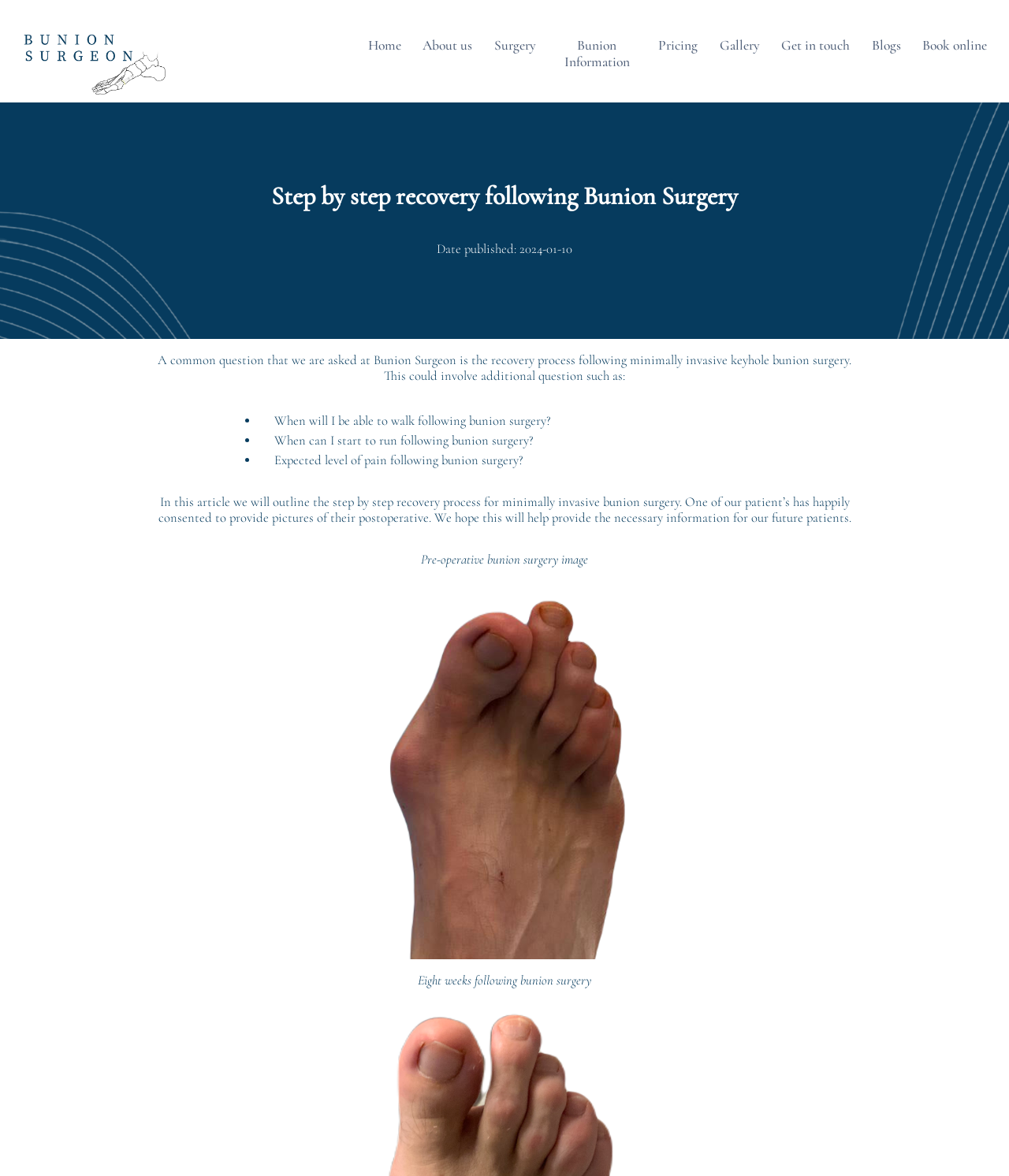Create an in-depth description of the webpage, covering main sections.

The webpage is about step-by-step recovery following minimally invasive keyhole bunion surgery. At the top left corner, there is a logo of the bunion surgeon. Below the logo, there is a navigation menu with links to "Home", "About us", "Surgery", "Bunion Information", "Pricing", "Gallery", "Get in touch", "Blogs", and "Book online". 

The main content of the webpage starts with a heading "Step by step recovery following Bunion Surgery" at the top center. Below the heading, there is a date "2024-01-10" indicating when the article was published. 

The article begins with a question about the recovery process following minimally invasive keyhole bunion surgery and lists three common questions that patients may ask, including when they can walk or run after the surgery and the expected level of pain. 

The article then outlines the step-by-step recovery process for minimally invasive bunion surgery, accompanied by postoperative pictures from one of the patients. There are two images on the page, one showing the pre-operative bunion surgery image and the other showing the patient's condition eight weeks after the surgery.